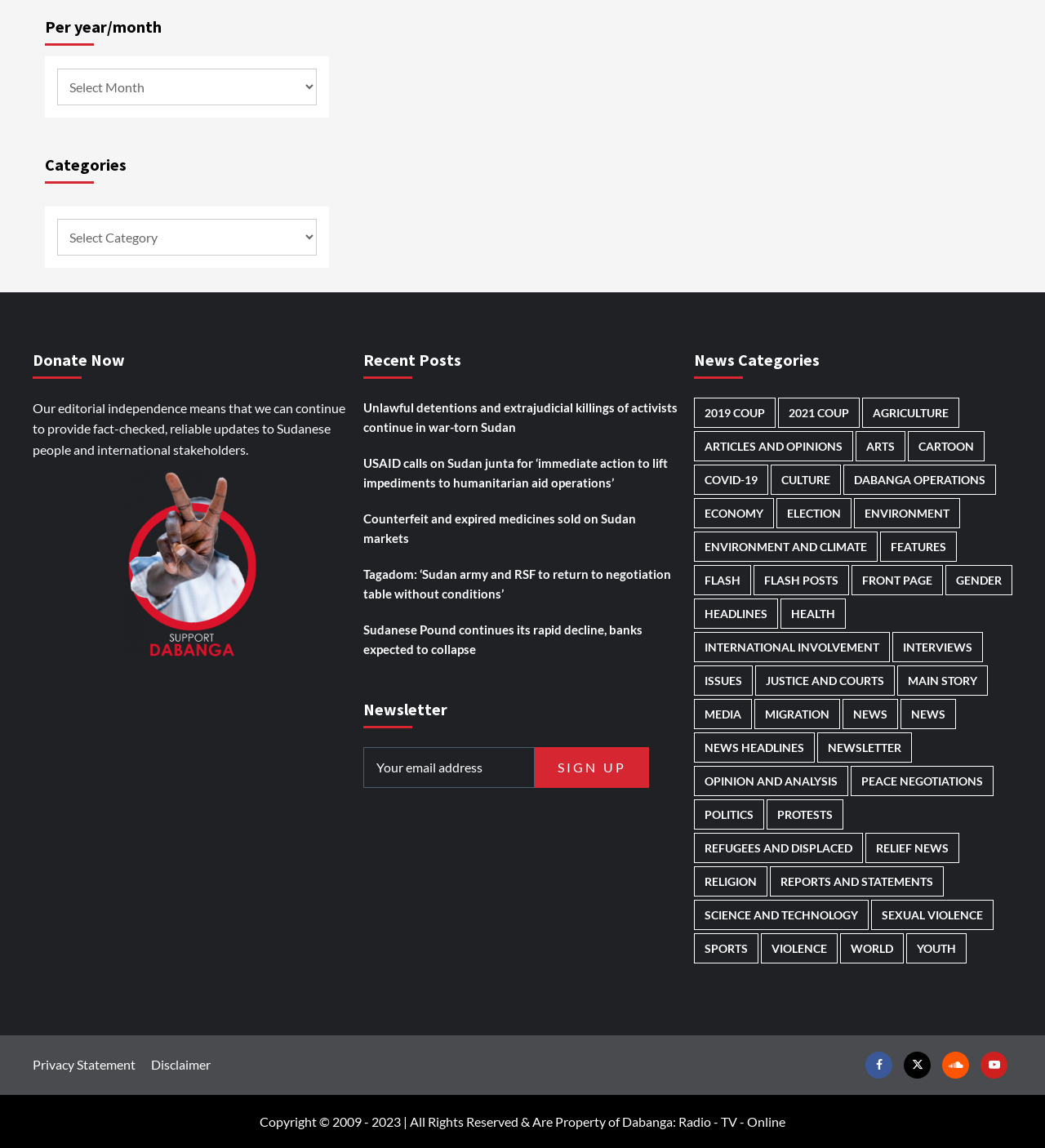Find the bounding box coordinates of the clickable region needed to perform the following instruction: "Click on About Us". The coordinates should be provided as four float numbers between 0 and 1, i.e., [left, top, right, bottom].

None